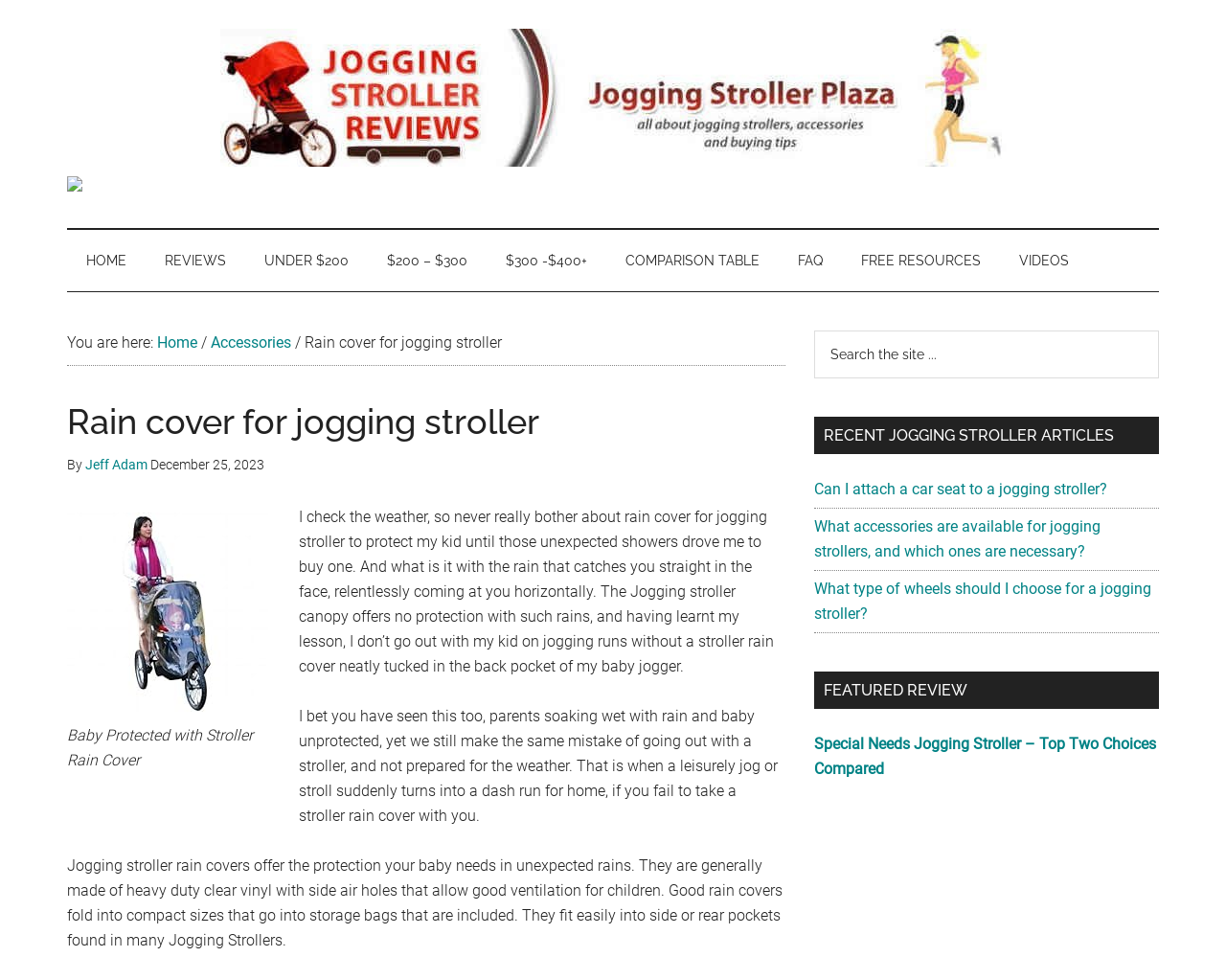Kindly determine the bounding box coordinates for the area that needs to be clicked to execute this instruction: "Search for something".

None